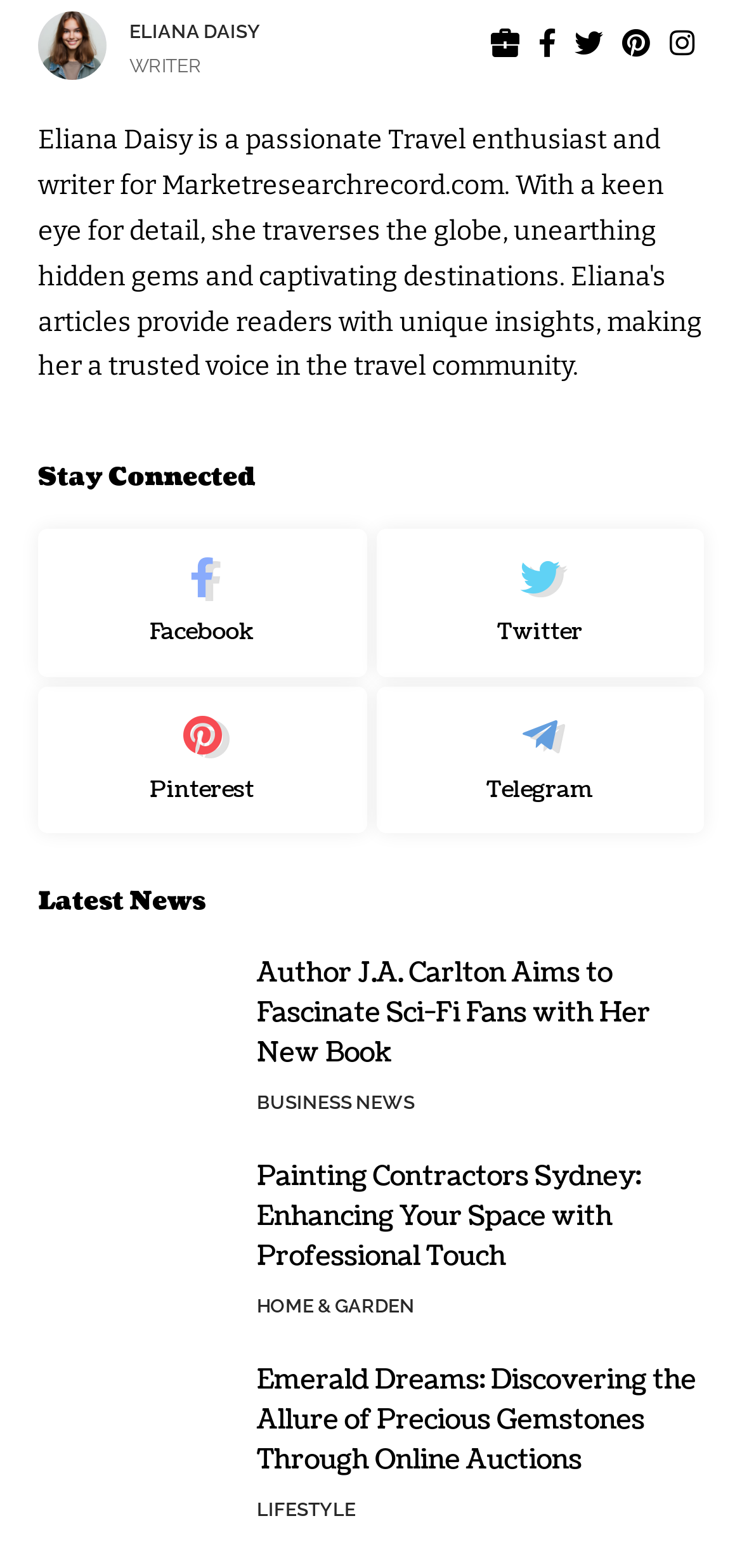Identify the bounding box coordinates of the specific part of the webpage to click to complete this instruction: "Discover Emerald Dreams' precious gemstones".

[0.051, 0.868, 0.308, 0.959]